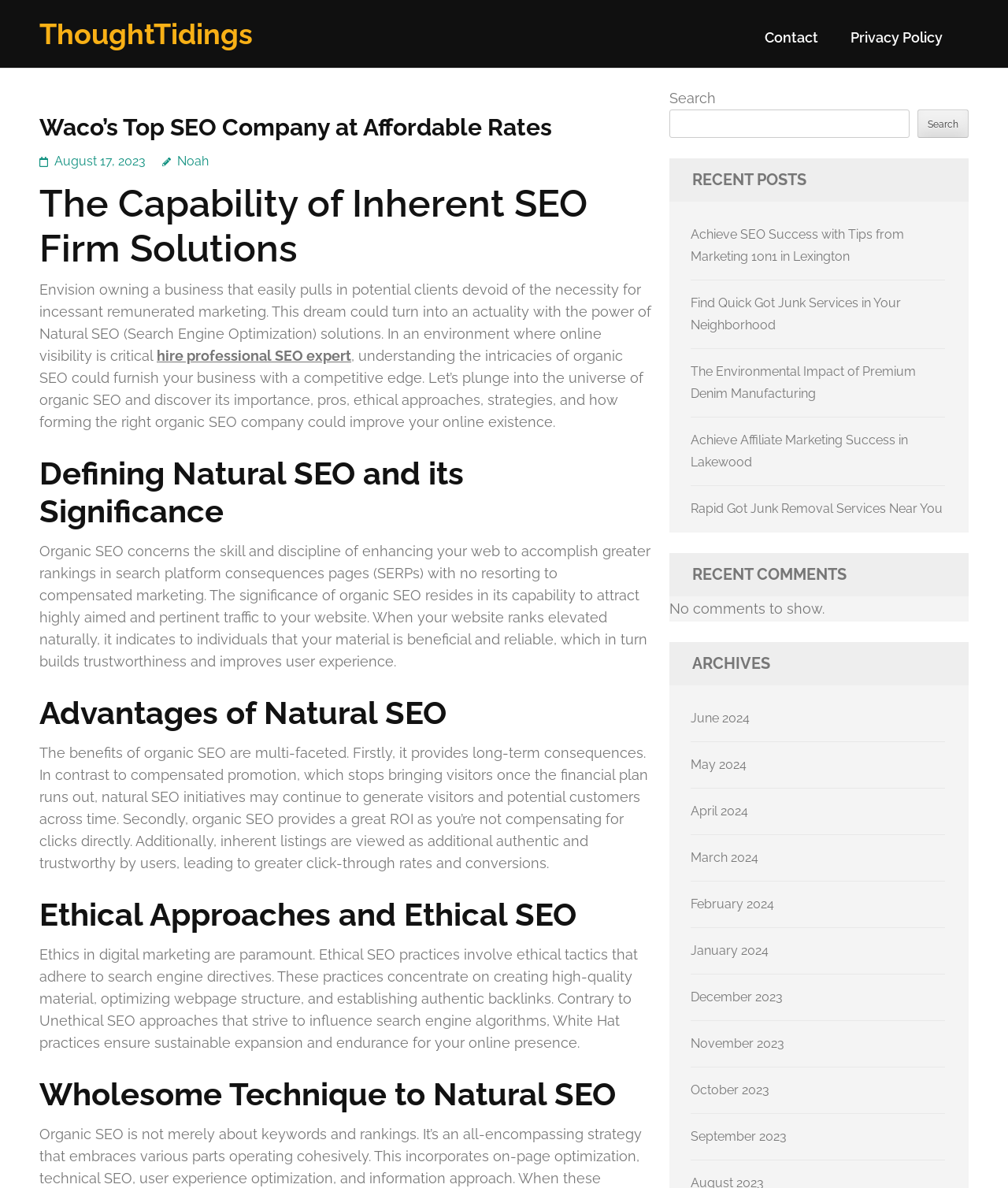Please specify the bounding box coordinates for the clickable region that will help you carry out the instruction: "read the recent post about Achieve SEO Success with Tips from Marketing 1on1 in Lexington".

[0.685, 0.191, 0.897, 0.222]